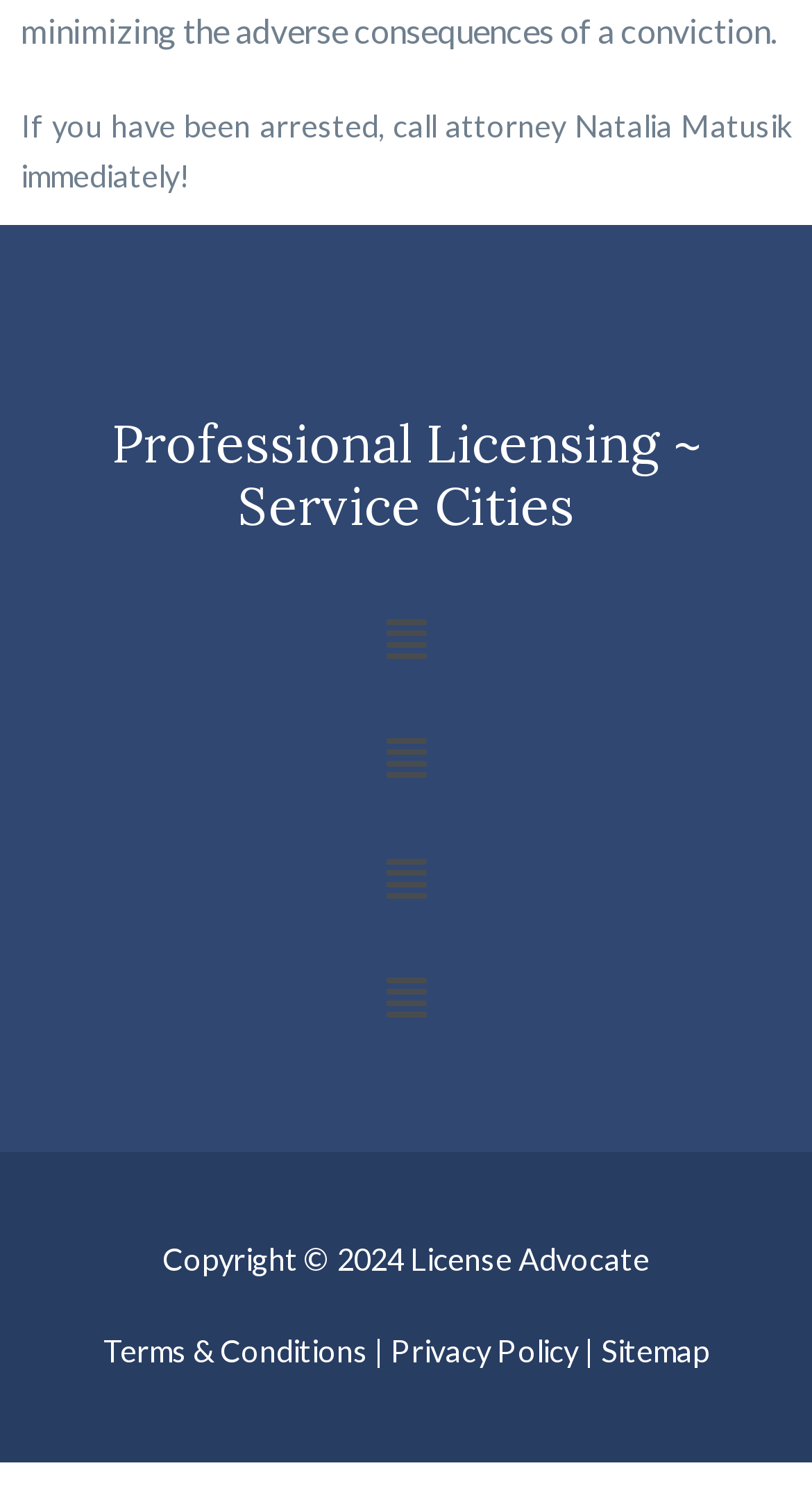Use one word or a short phrase to answer the question provided: 
How many menu items are there?

4